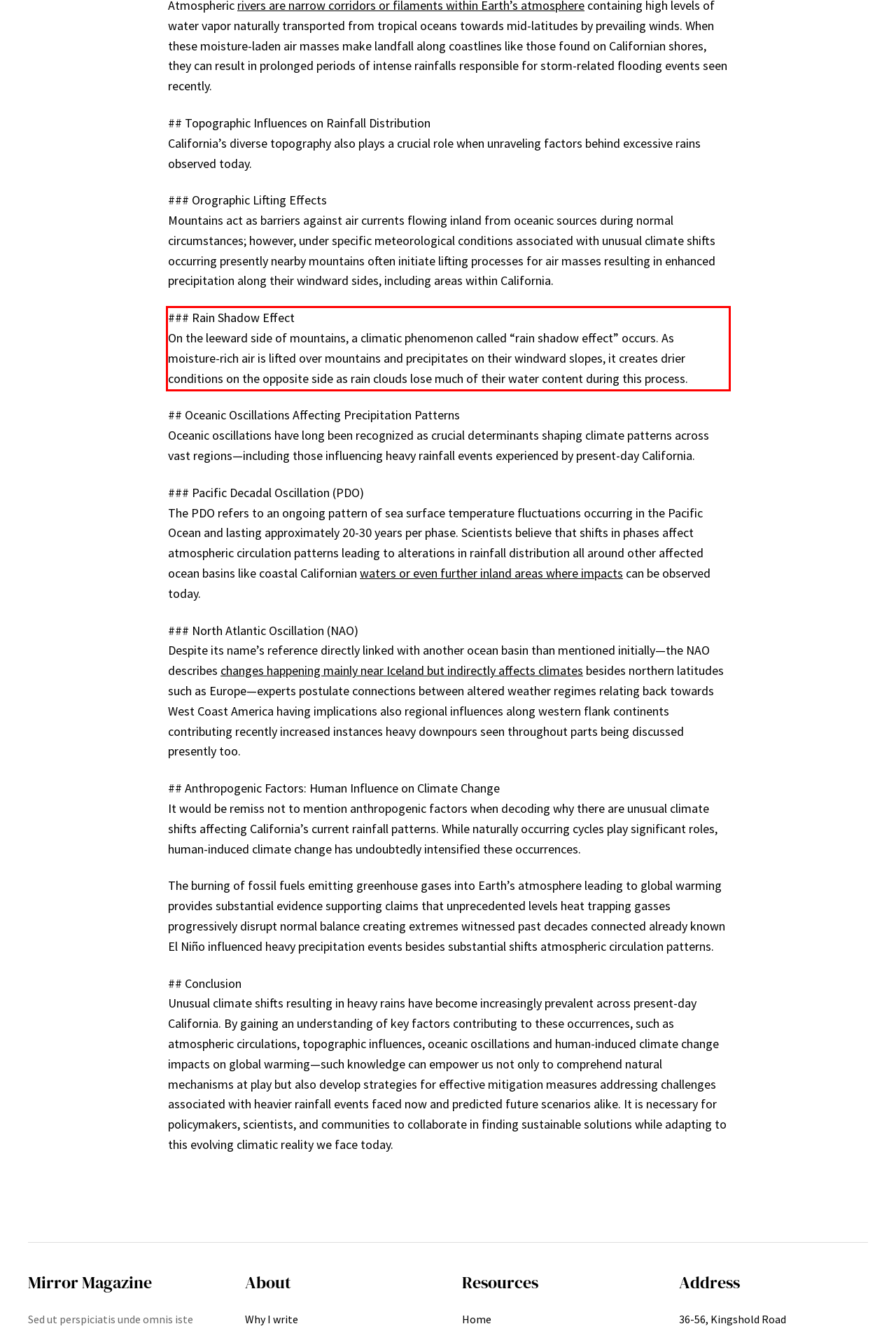Please take the screenshot of the webpage, find the red bounding box, and generate the text content that is within this red bounding box.

### Rain Shadow Effect On the leeward side of mountains, a climatic phenomenon called “rain shadow effect” occurs. As moisture-rich air is lifted over mountains and precipitates on their windward slopes, it creates drier conditions on the opposite side as rain clouds lose much of their water content during this process.